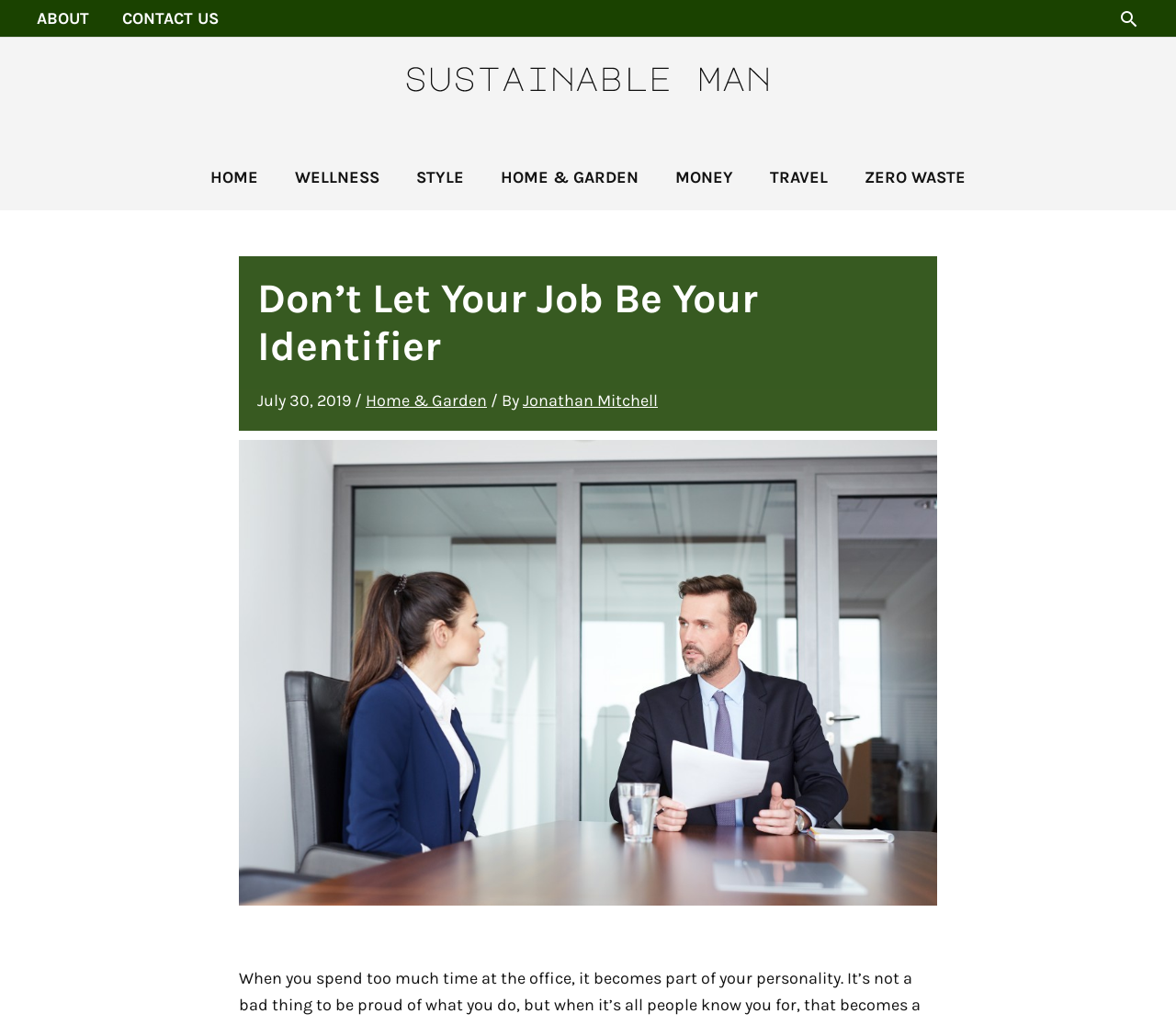Please identify the bounding box coordinates of the region to click in order to complete the task: "search for something". The coordinates must be four float numbers between 0 and 1, specified as [left, top, right, bottom].

[0.951, 0.008, 0.969, 0.028]